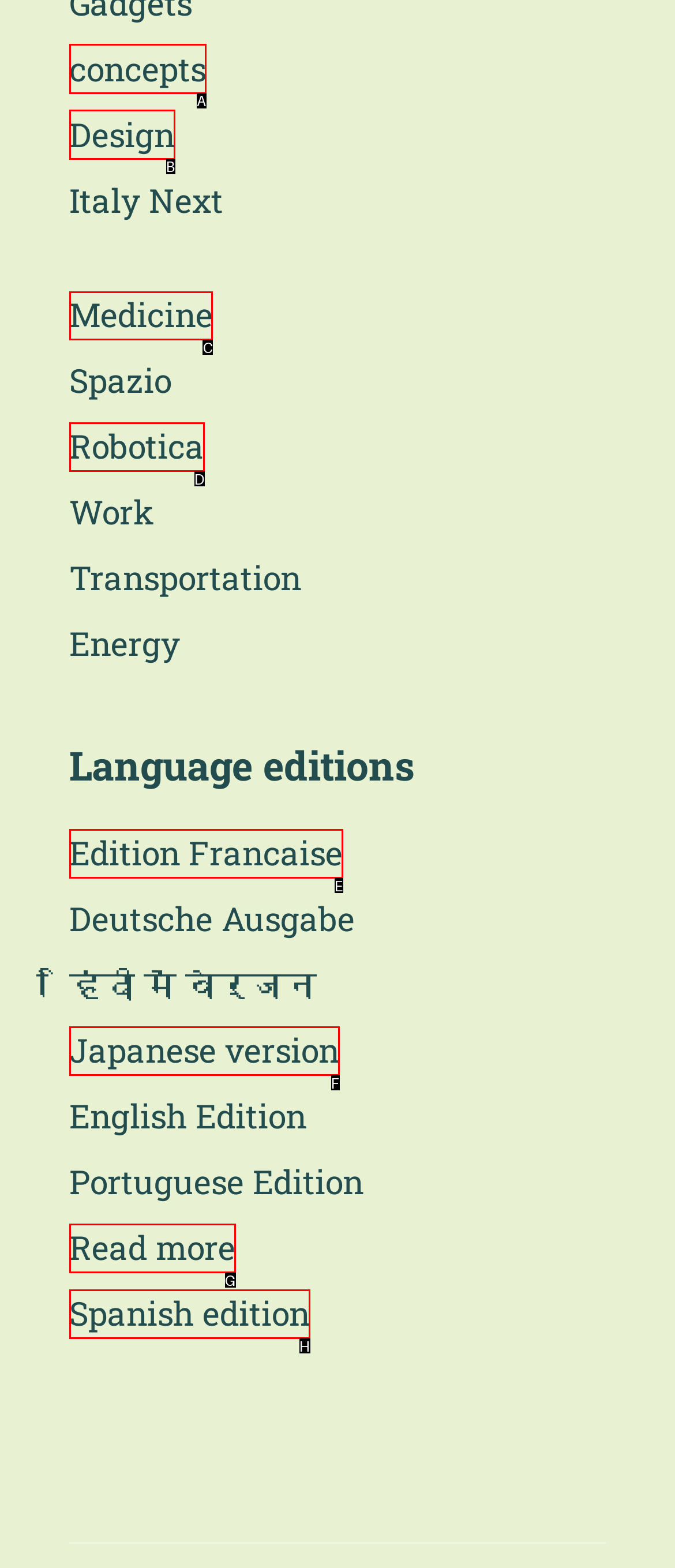Tell me the letter of the correct UI element to click for this instruction: select Medicine. Answer with the letter only.

C